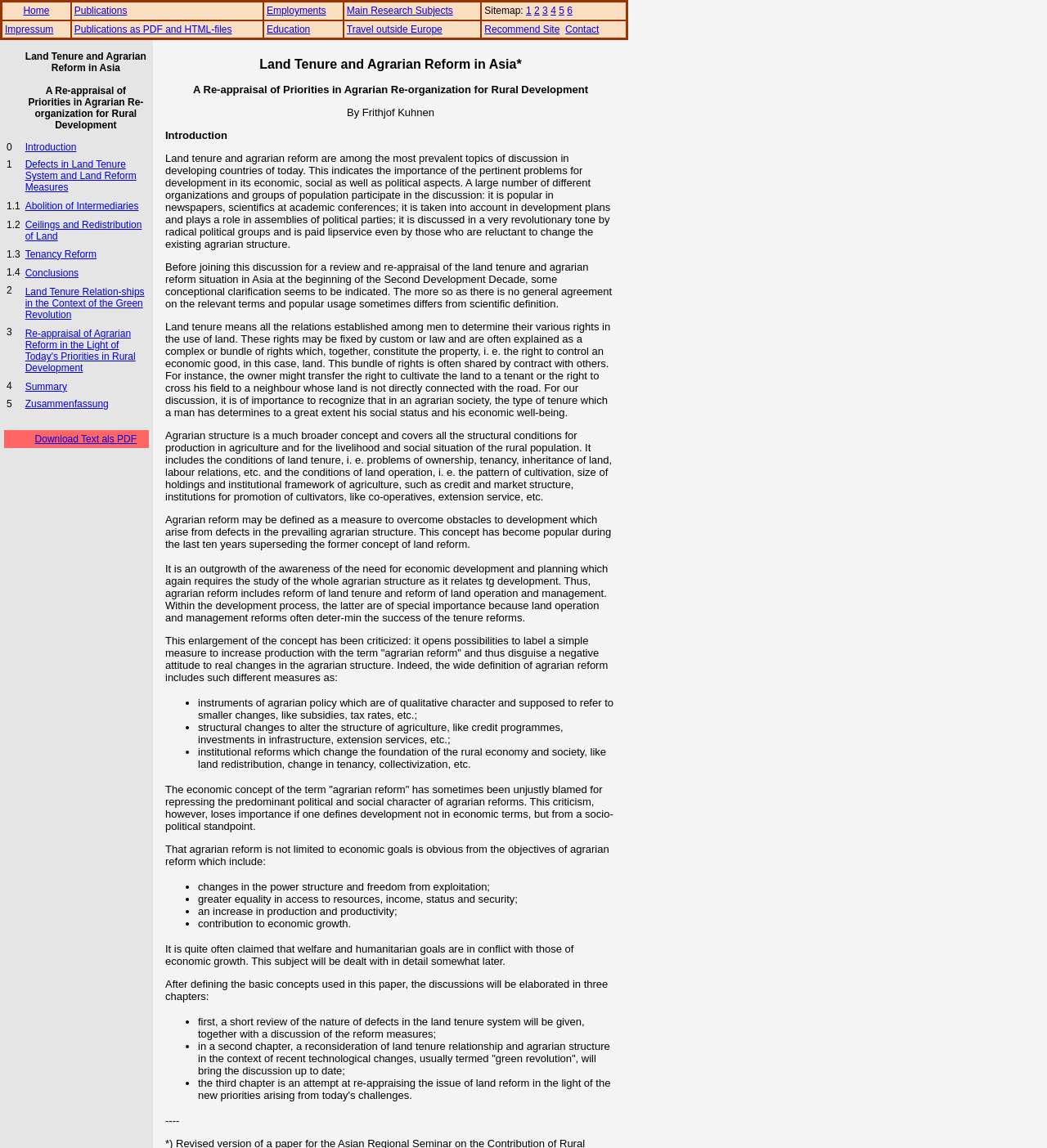Analyze the image and answer the question with as much detail as possible: 
What is the purpose of agrarian reform?

According to the webpage, 'agrarian reform may be defined as a measure to overcome obstacles to development which arise from defects in the prevailing agrarian structure'.